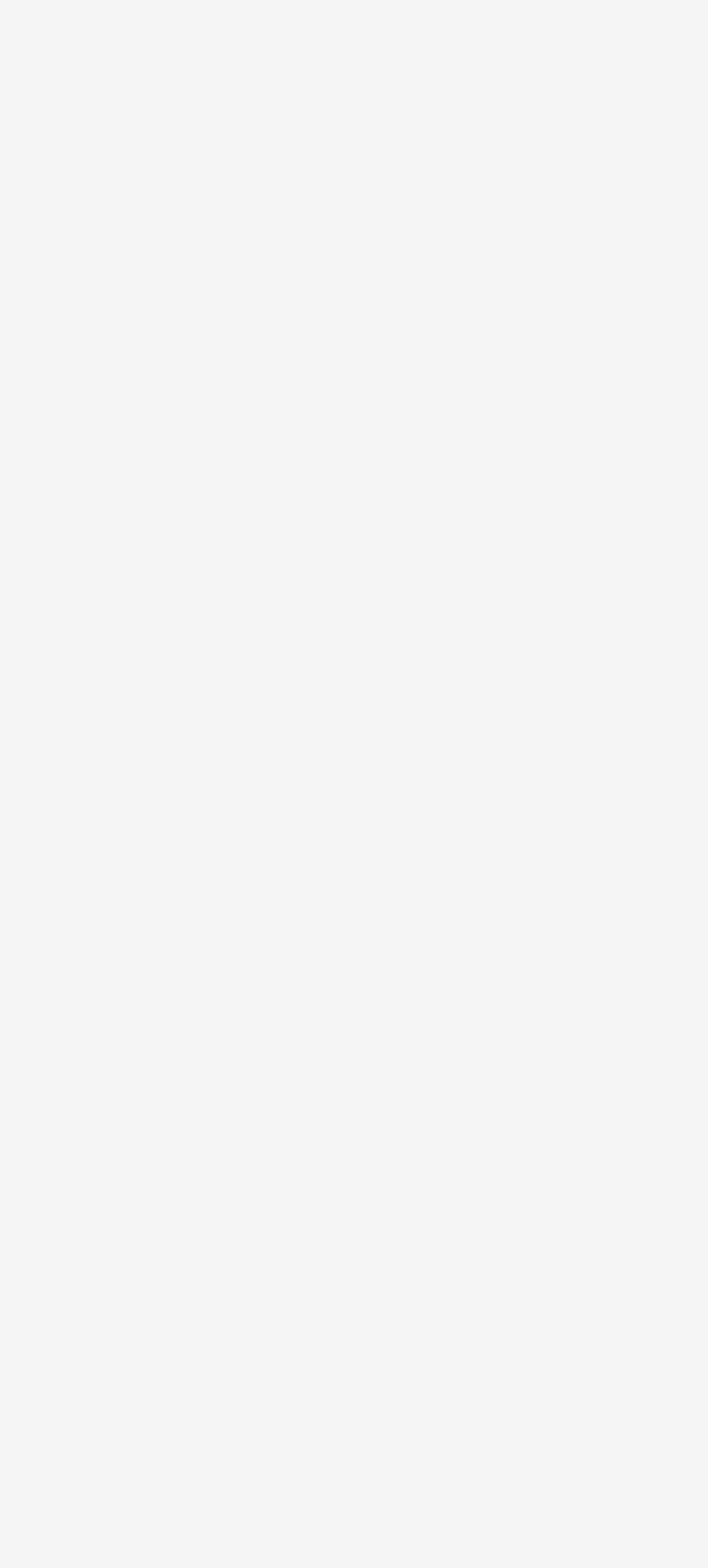Provide a brief response using a word or short phrase to this question:
How many article titles are displayed?

2